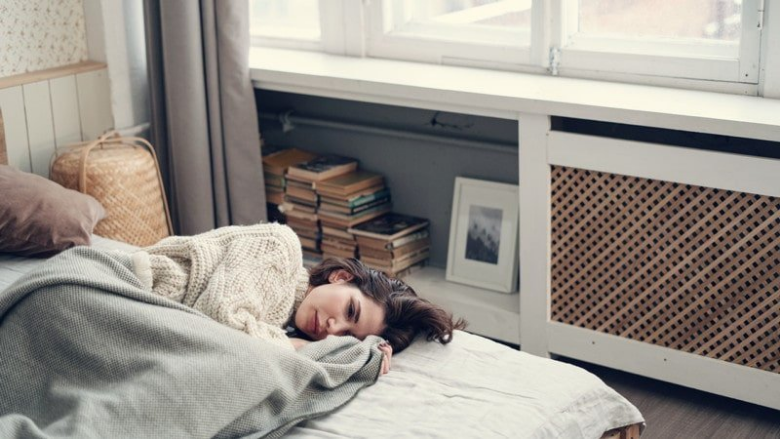What items are stacked in the background?
Please answer the question with as much detail as possible using the screenshot.

In the background, stacks of books and a few personal items hint at a life full of stories and experiences, yet they also reflect a moment of pause and reflection.